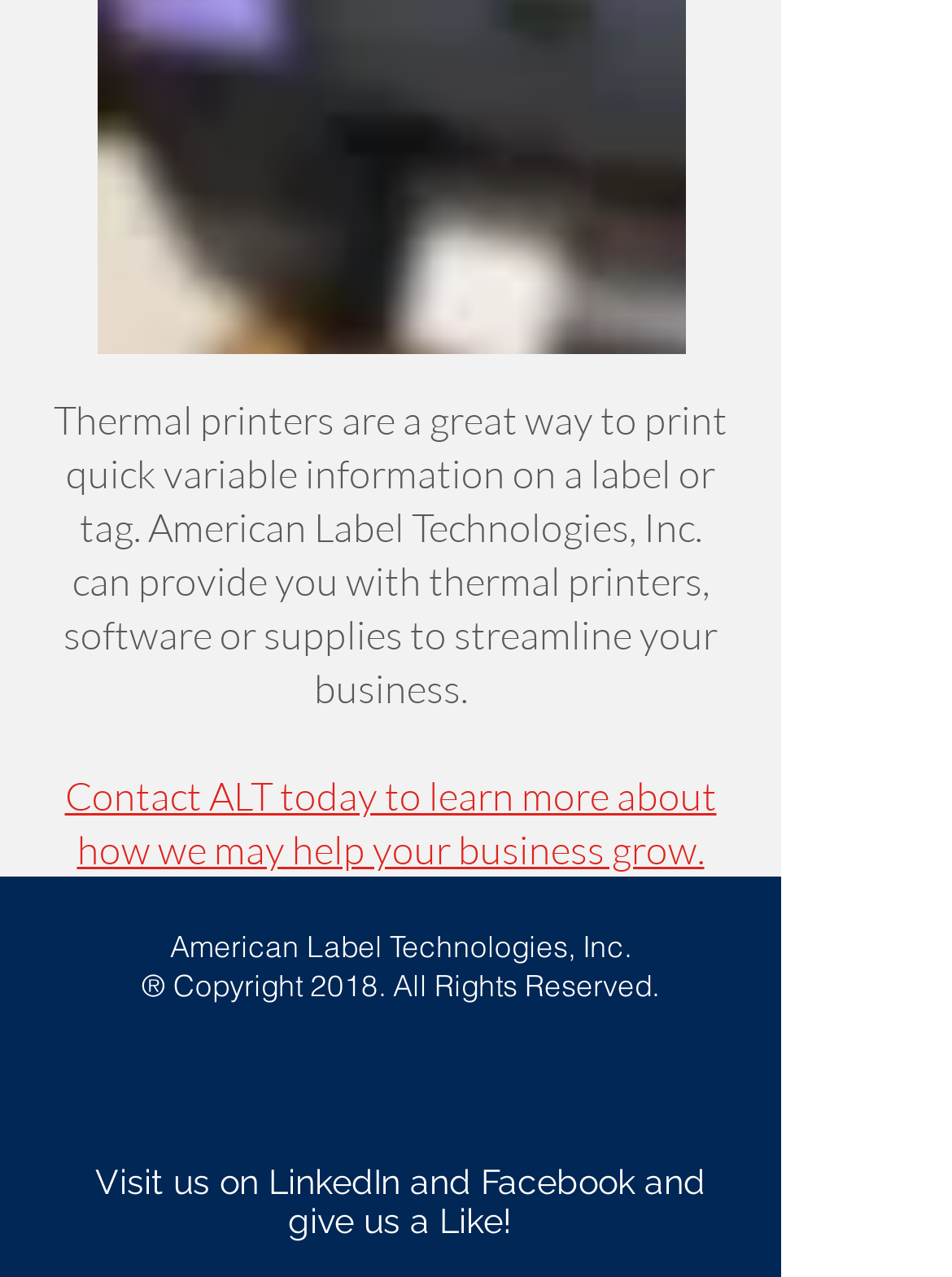Please determine the bounding box coordinates for the element with the description: "aria-label="Visit our Facebook Page."".

[0.436, 0.826, 0.526, 0.893]